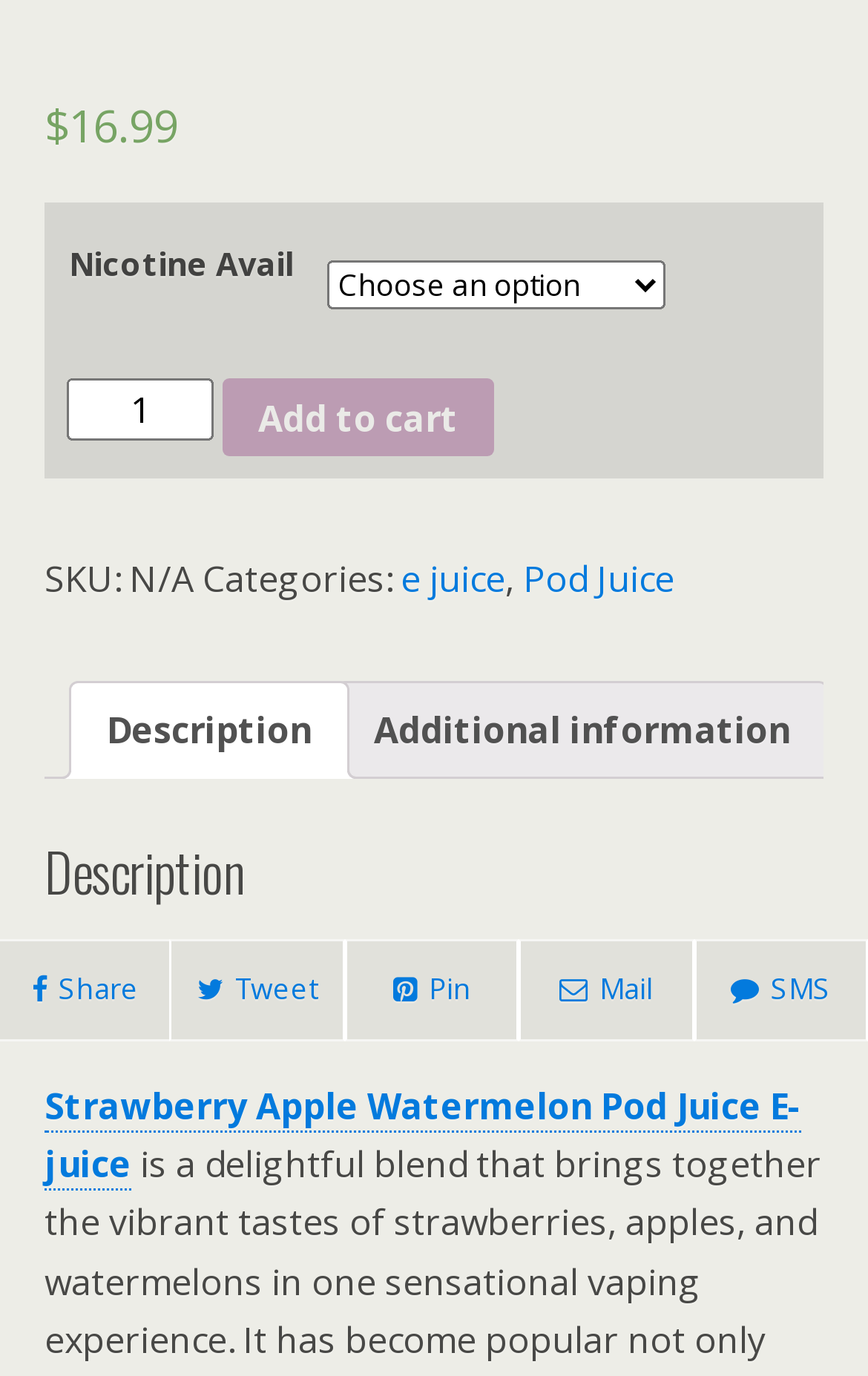Please identify the bounding box coordinates of the element's region that should be clicked to execute the following instruction: "Share on social media". The bounding box coordinates must be four float numbers between 0 and 1, i.e., [left, top, right, bottom].

[0.0, 0.683, 0.196, 0.756]